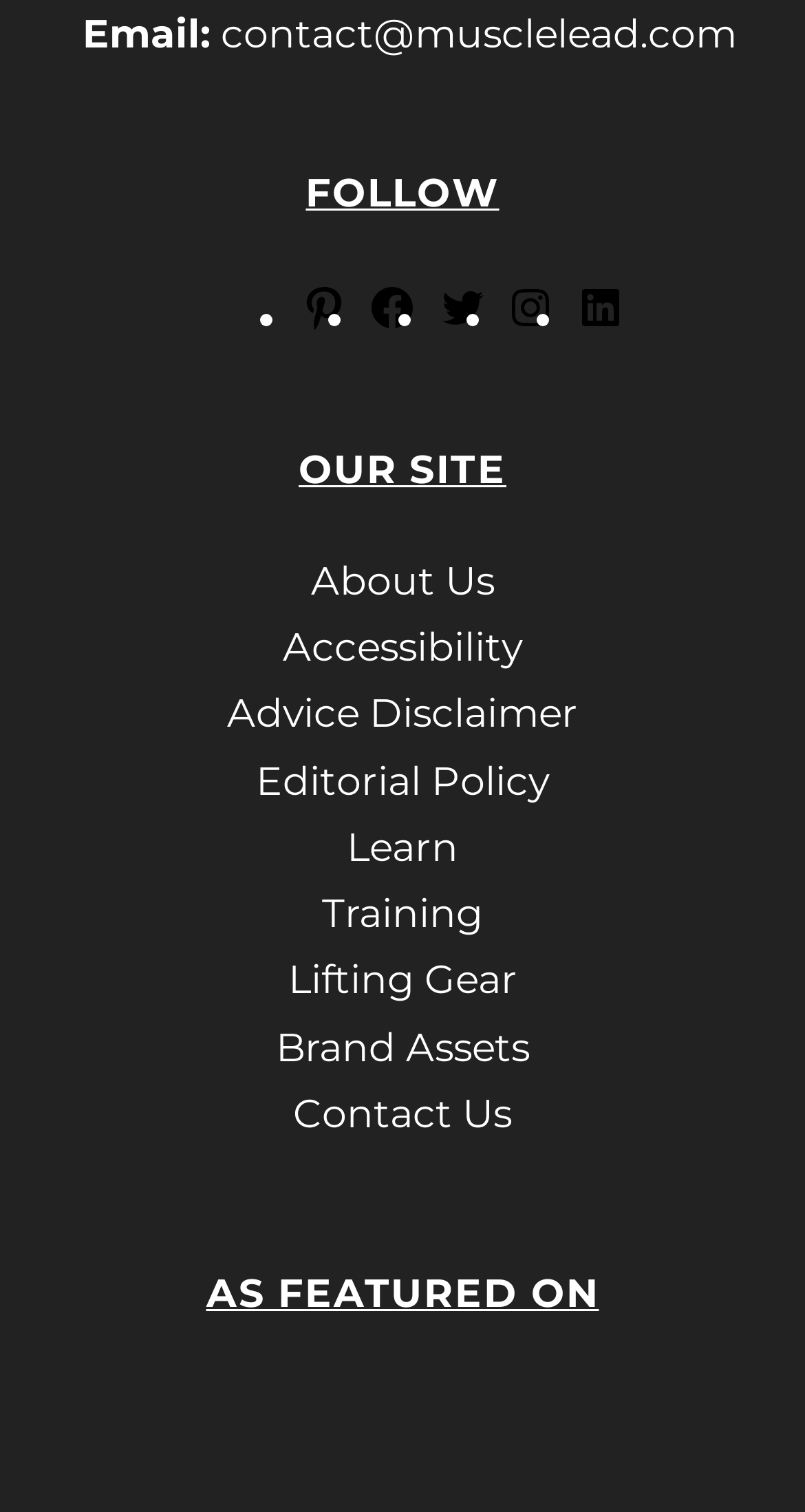What is the figure at the bottom of the webpage?
Please interpret the details in the image and answer the question thoroughly.

The figure at the bottom of the webpage is an image, which is represented by a bounding box with coordinates [0.103, 0.915, 0.897, 0.978]. The image is likely a logo or a graphic element.